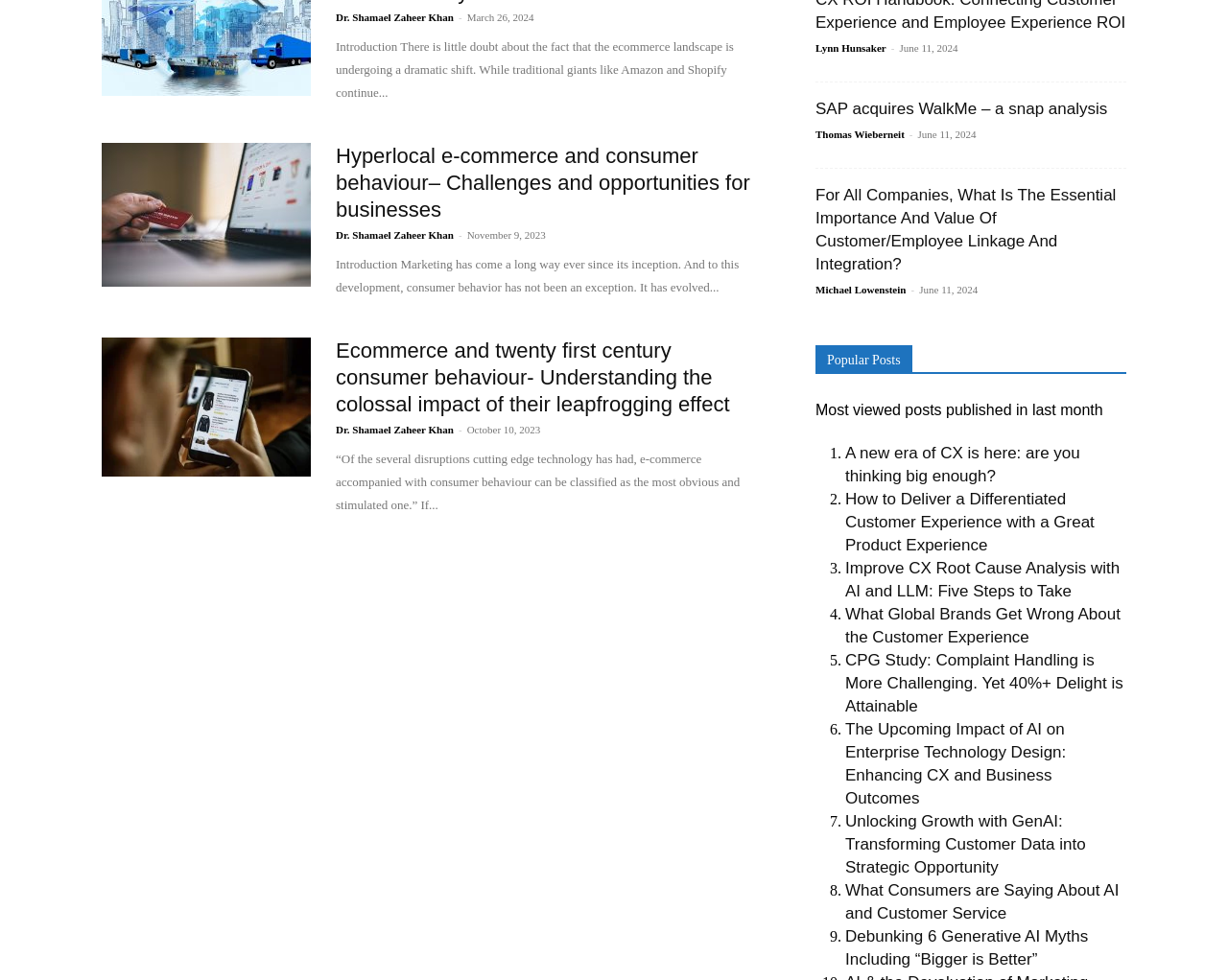Using the description "Thomas Wieberneit", predict the bounding box of the relevant HTML element.

[0.664, 0.131, 0.737, 0.143]